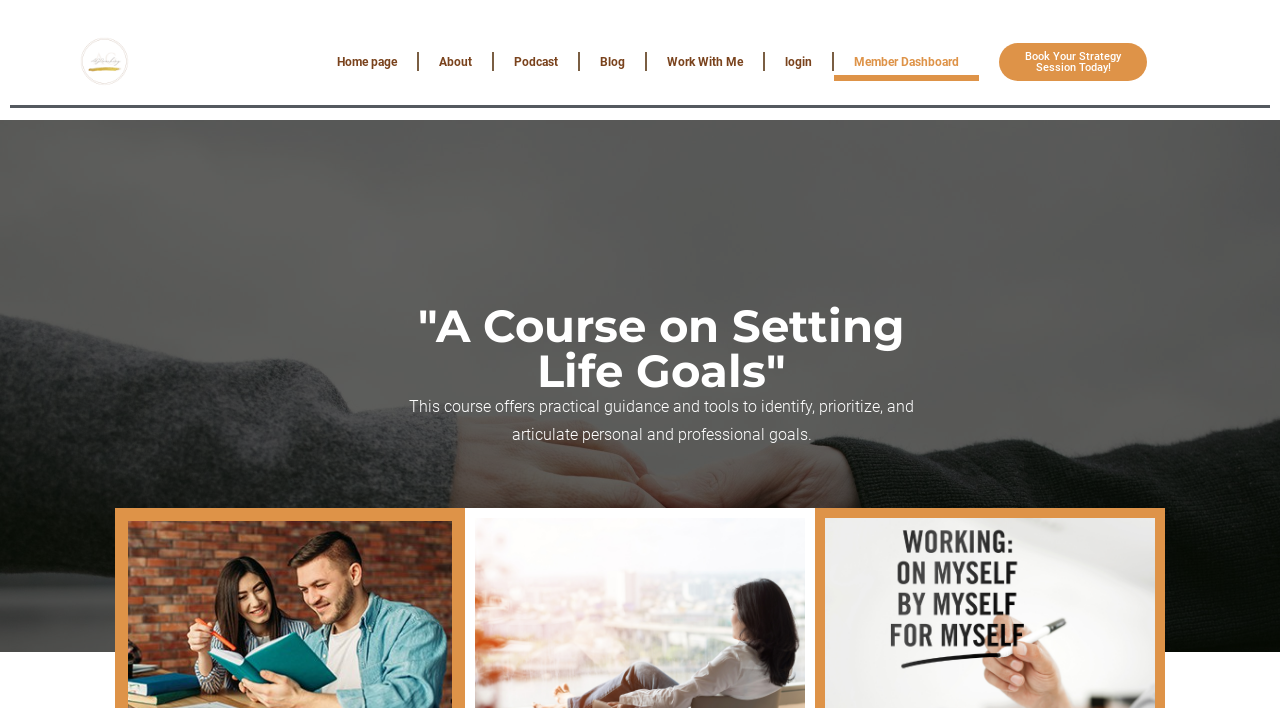Please identify the bounding box coordinates of the area that needs to be clicked to follow this instruction: "book your strategy session today".

[0.781, 0.061, 0.896, 0.115]